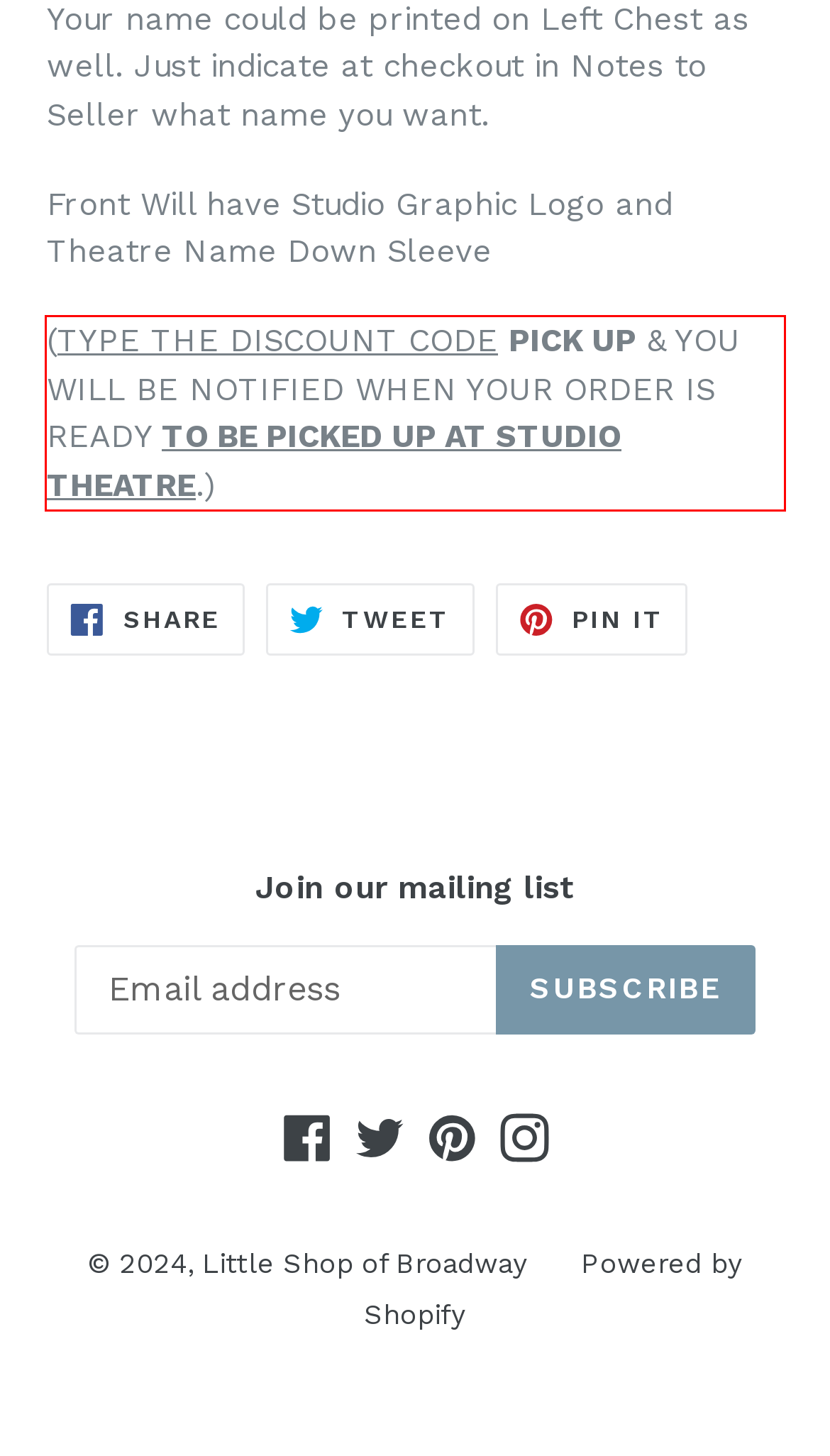Examine the webpage screenshot and use OCR to recognize and output the text within the red bounding box.

(TYPE THE DISCOUNT CODE PICK UP & YOU WILL BE NOTIFIED WHEN YOUR ORDER IS READY TO BE PICKED UP AT STUDIO THEATRE.)